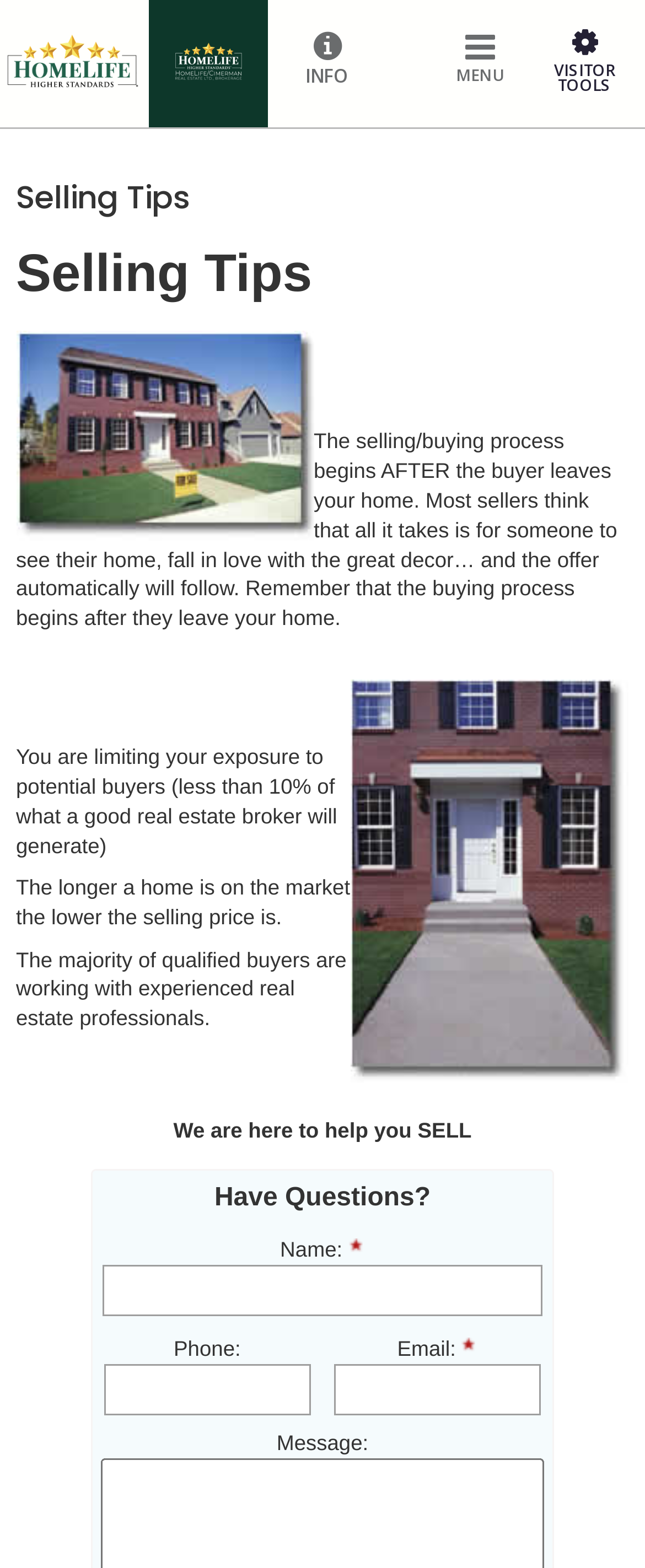Identify the bounding box for the UI element described as: "HomeLife/Cimerman Real Estate Ltd., Brokerage*". Ensure the coordinates are four float numbers between 0 and 1, formatted as [left, top, right, bottom].

[0.01, 0.0, 0.215, 0.081]